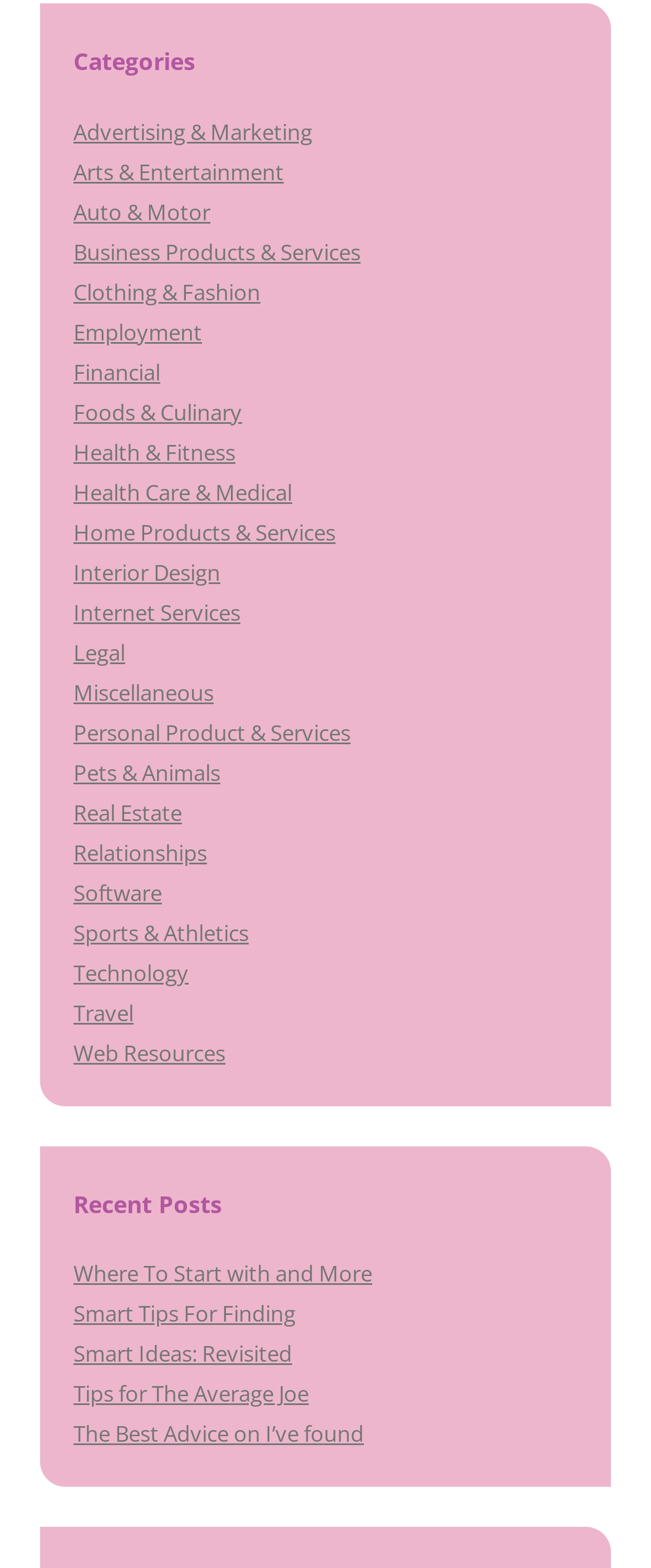Find the bounding box coordinates of the clickable region needed to perform the following instruction: "Read Where To Start with and More". The coordinates should be provided as four float numbers between 0 and 1, i.e., [left, top, right, bottom].

[0.113, 0.803, 0.572, 0.822]